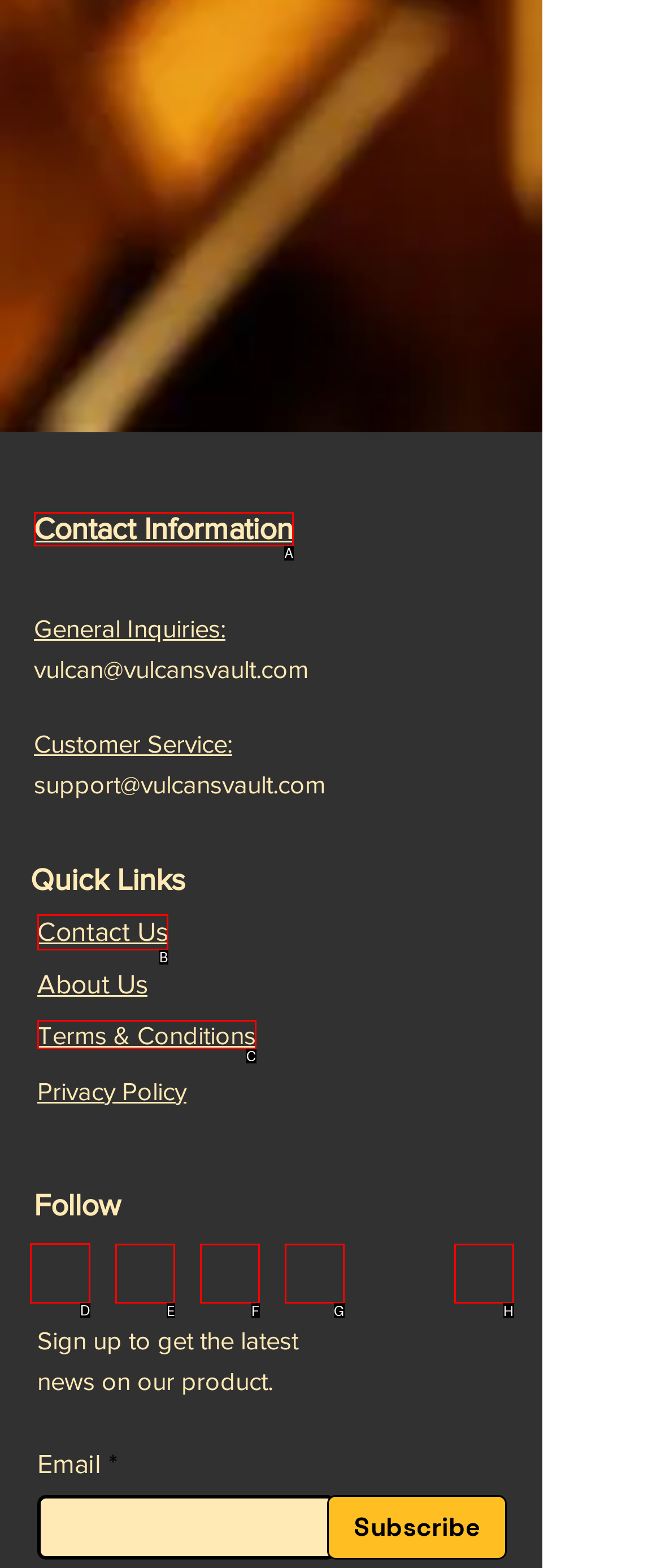Tell me which letter corresponds to the UI element that should be clicked to fulfill this instruction: Follow Vulcan's Vault on Instagram
Answer using the letter of the chosen option directly.

D